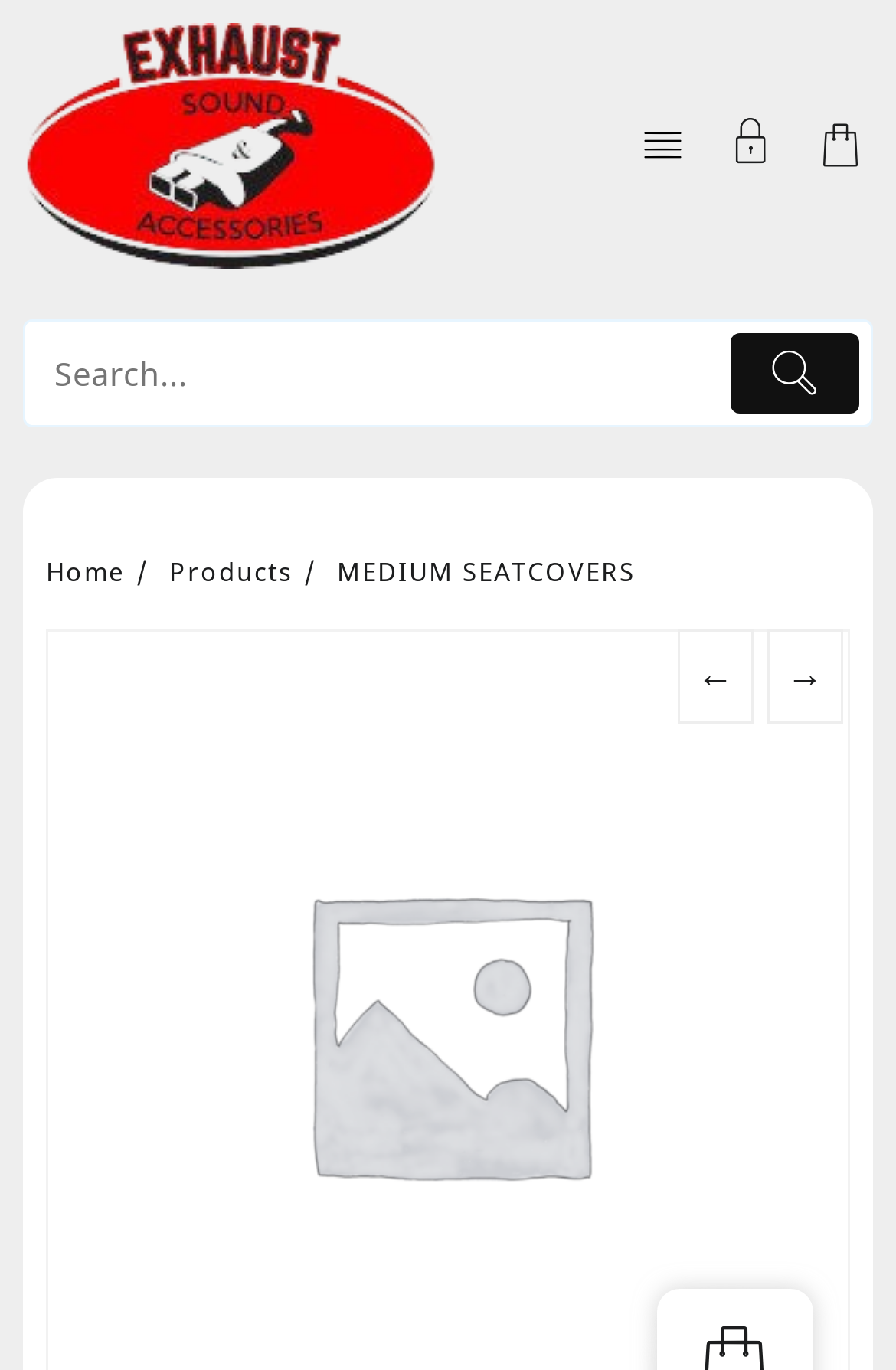Provide the bounding box coordinates of the HTML element this sentence describes: "name="s" placeholder="Search..." title="Search"". The bounding box coordinates consist of four float numbers between 0 and 1, i.e., [left, top, right, bottom].

[0.028, 0.235, 0.802, 0.31]